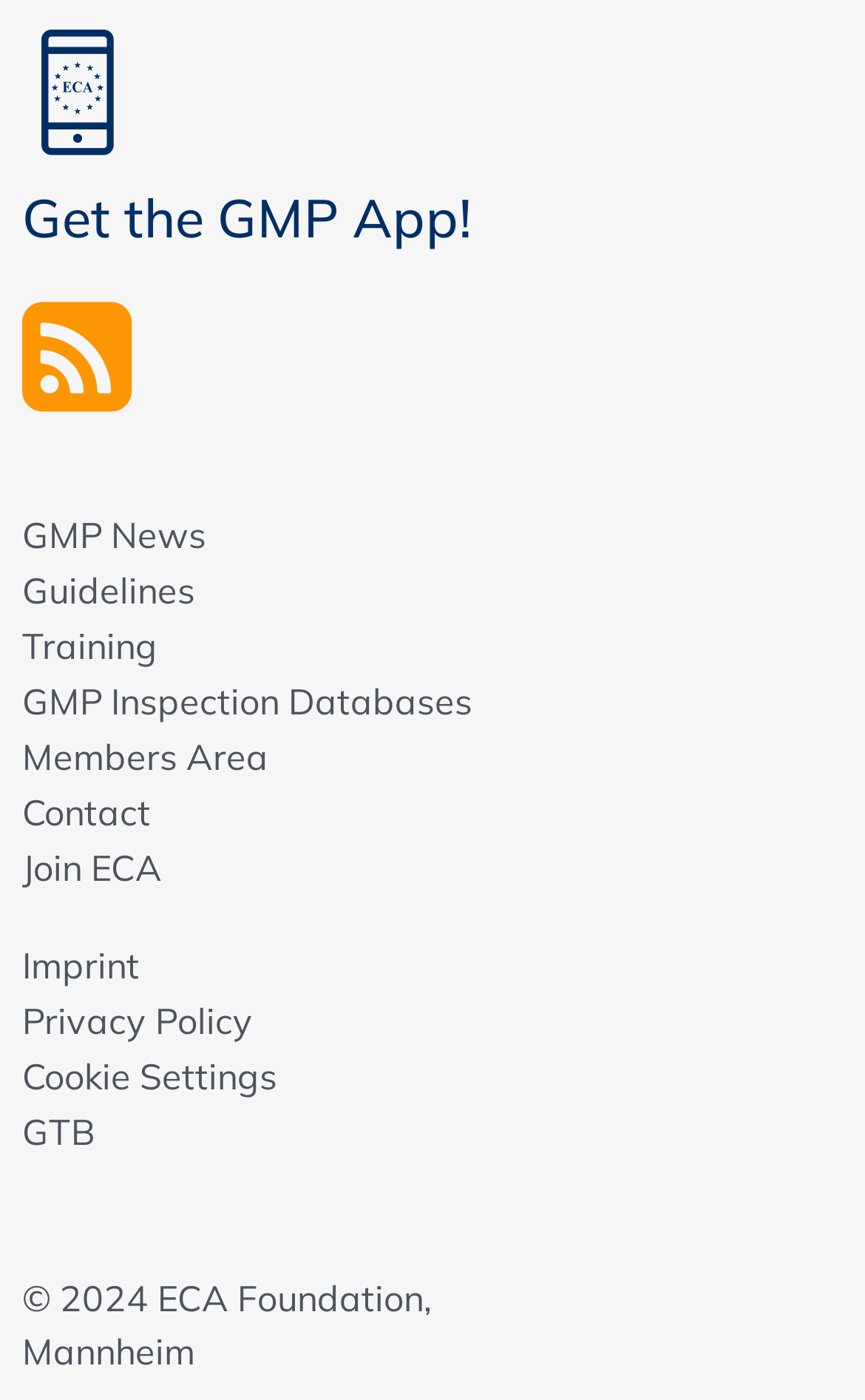Find the bounding box coordinates of the element you need to click on to perform this action: 'View GMP News'. The coordinates should be represented by four float values between 0 and 1, in the format [left, top, right, bottom].

[0.026, 0.362, 0.238, 0.4]